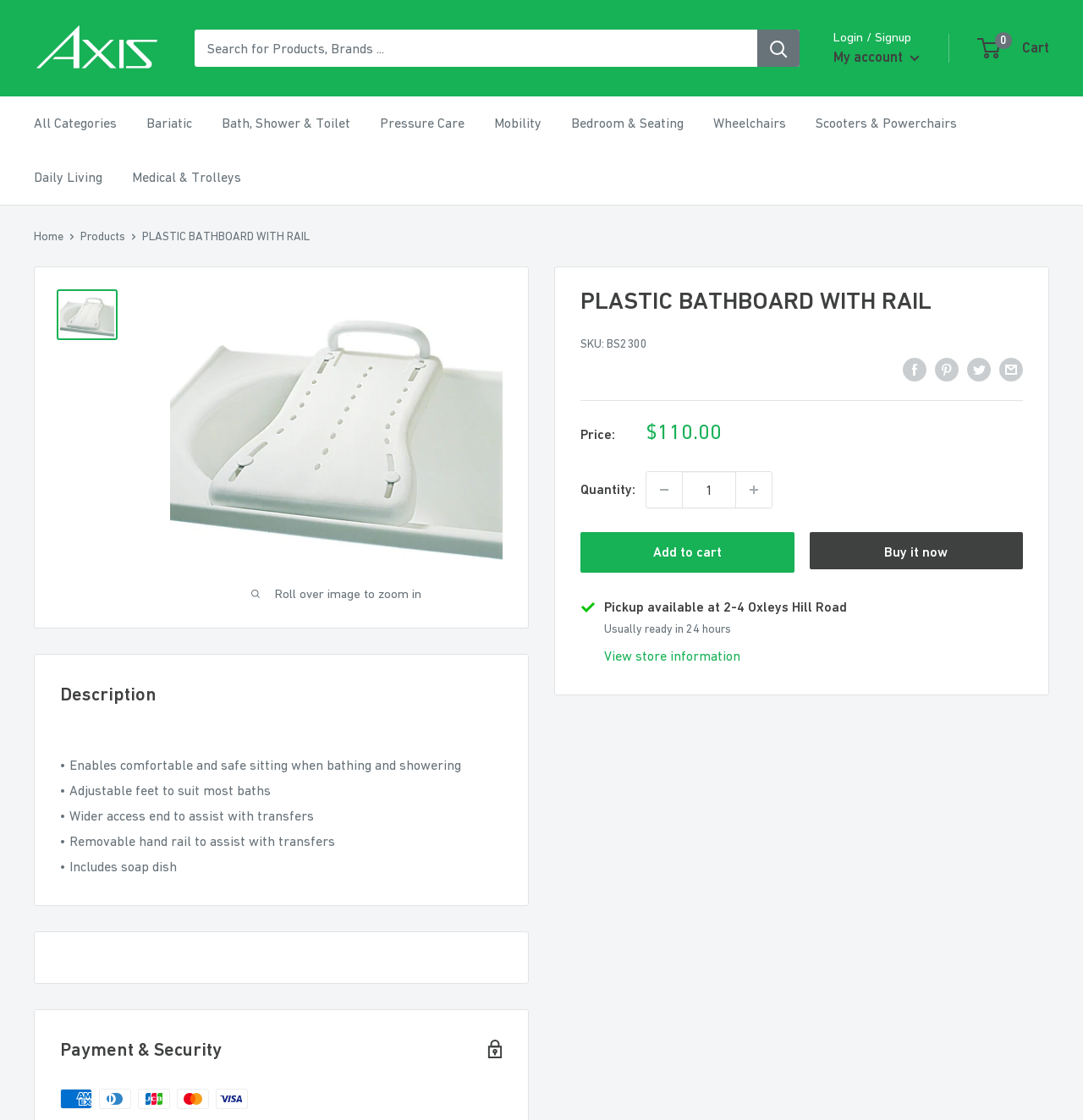Predict the bounding box of the UI element that fits this description: "input value="1" aria-label="Quantity" name="quantity" value="1"".

[0.63, 0.421, 0.68, 0.453]